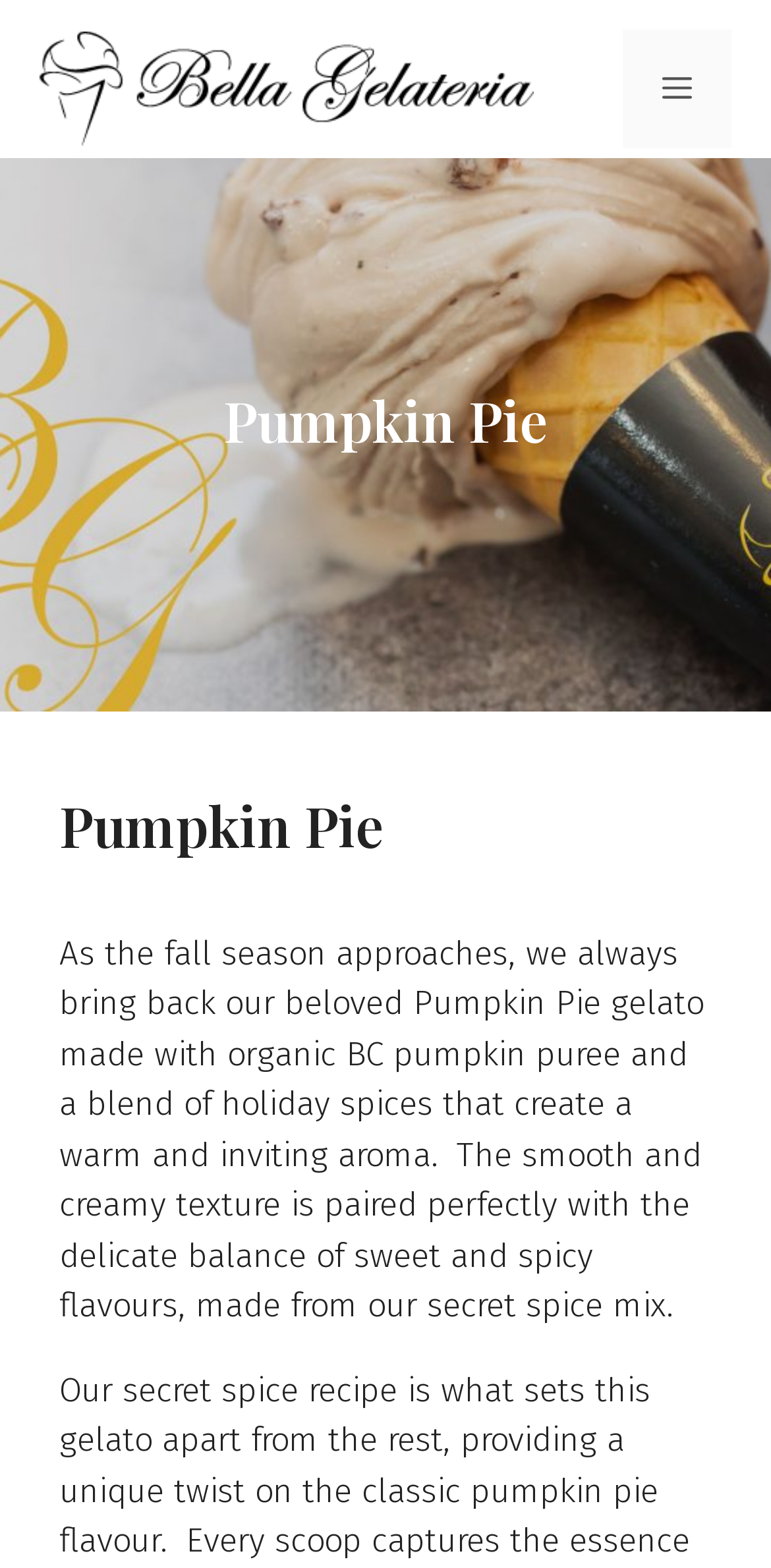Is the navigation menu expanded?
Refer to the image and provide a concise answer in one word or phrase.

No